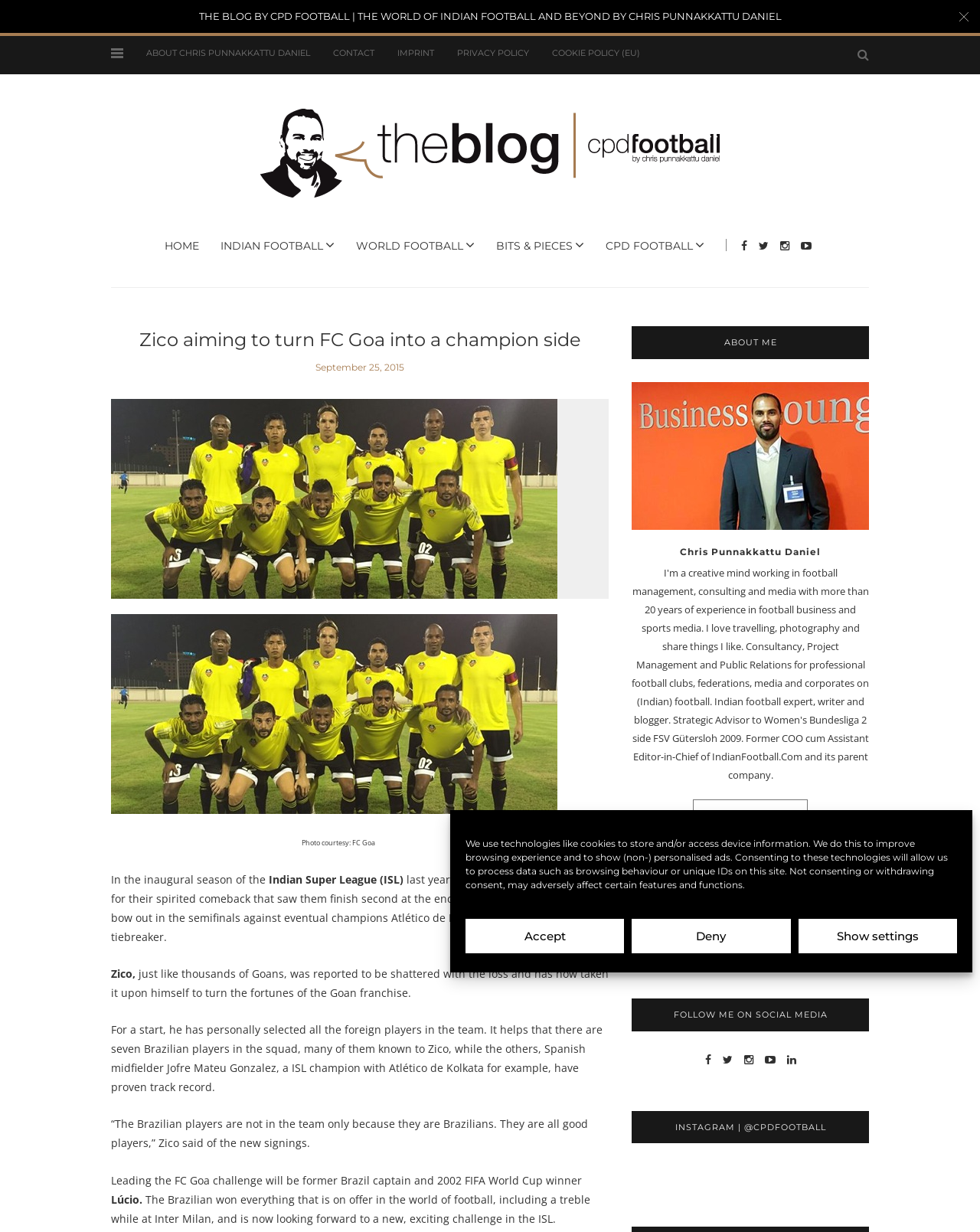Find and indicate the bounding box coordinates of the region you should select to follow the given instruction: "Learn more about Chris Punnakkattu Daniel".

[0.707, 0.649, 0.824, 0.681]